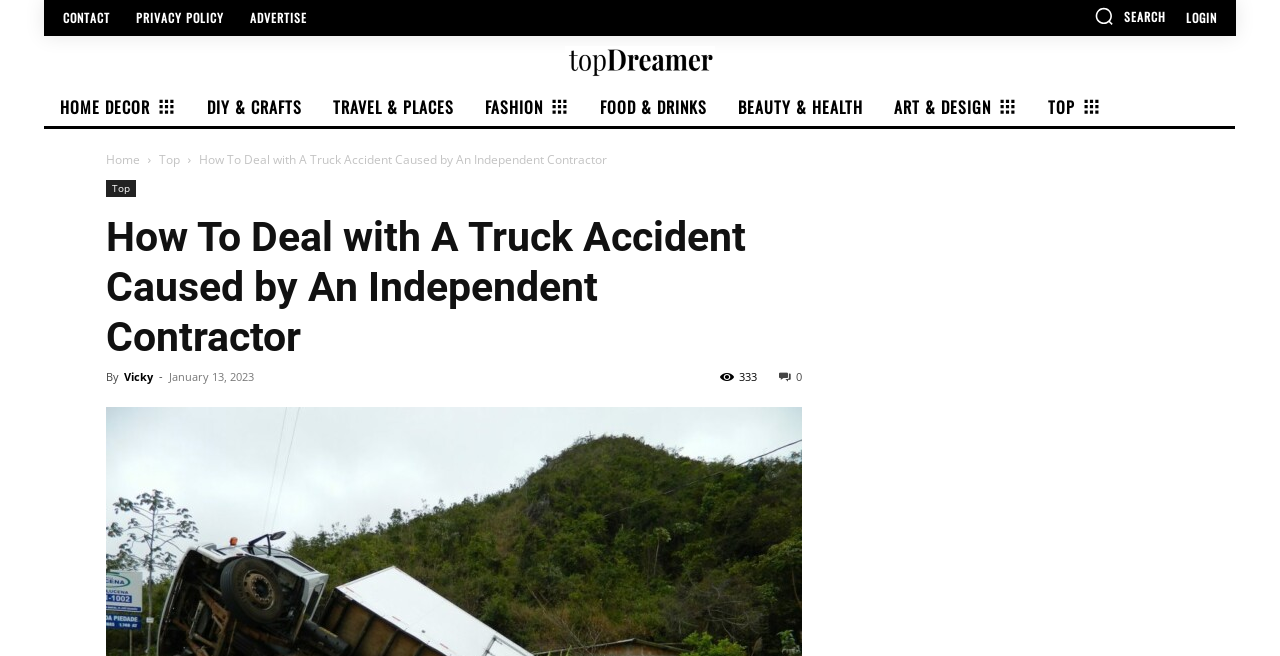Summarize the webpage comprehensively, mentioning all visible components.

The webpage appears to be a blog or article page, with a focus on providing information about dealing with truck accidents caused by independent contractors. 

At the top of the page, there is a navigation menu with several links, including "CONTACT", "PRIVACY POLICY", "ADVERTISE", and "LOGIN", as well as a search button with a magnifying glass icon. 

To the left of the navigation menu, there is a logo image. Below the navigation menu, there is a horizontal list of category links, including "HOME DECOR", "DIY & CRAFTS", "TRAVEL & PLACES", "FASHION", "FOOD & DRINKS", "BEAUTY & HEALTH", "ART & DESIGN", and "TOP". Each category link has a small icon image next to it.

The main content of the page is an article with the title "How To Deal with A Truck Accident Caused by An Independent Contractor". The title is followed by the author's name, "Vicky", and the date of publication, "January 13, 2023". The article text is divided into sections, with a heading at the top. There are also some interactive elements, such as a link with a thumbs-up icon and a counter displaying the number "333". 

At the bottom of the page, there is a complementary section that takes up about a third of the page's width.